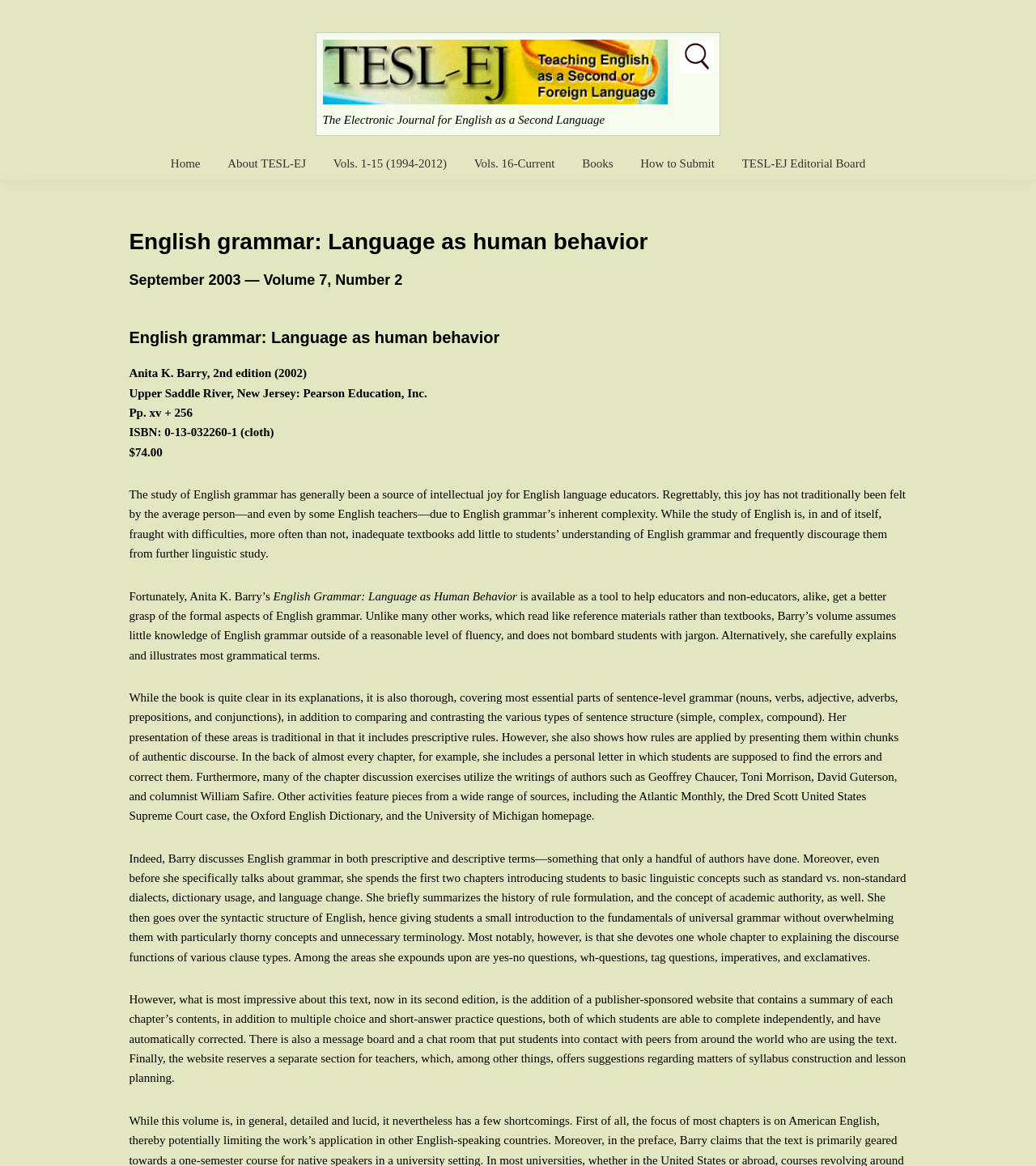Offer an in-depth caption of the entire webpage.

This webpage is about a book review of "English Grammar: Language as Human Behavior" by Anita K. Barry. At the top of the page, there are two links, "Skip to primary navigation" and "Skip to main content", which are likely accessibility features. Below these links, there is a table with a site logo and a search bar. The site logo is an image, and the search bar has a search icon and a link to initiate a search.

On the left side of the page, there is a navigation menu with links to "Home", "About TESL-EJ", "Vols. 1-15 (1994-2012)", "Vols. 16-Current", "Books", "How to Submit", and "TESL-EJ Editorial Board".

The main content of the page is a book review, which is divided into several sections. The review starts with a heading "English grammar: Language as human behavior" and a subheading "September 2003 — Volume 7, Number 2". Below this, there is information about the book, including the author, publication details, and price.

The review itself is a lengthy text that discusses the book's content, structure, and features. It highlights the book's approach to teaching English grammar, its clarity, and its use of authentic discourse examples. The review also mentions the book's website, which provides additional resources, including practice questions, a message board, and a chat room.

Throughout the review, there are several paragraphs of text, with headings and subheadings that break up the content. The text is dense and academic in tone, suggesting that the webpage is intended for an audience interested in linguistics and language education.